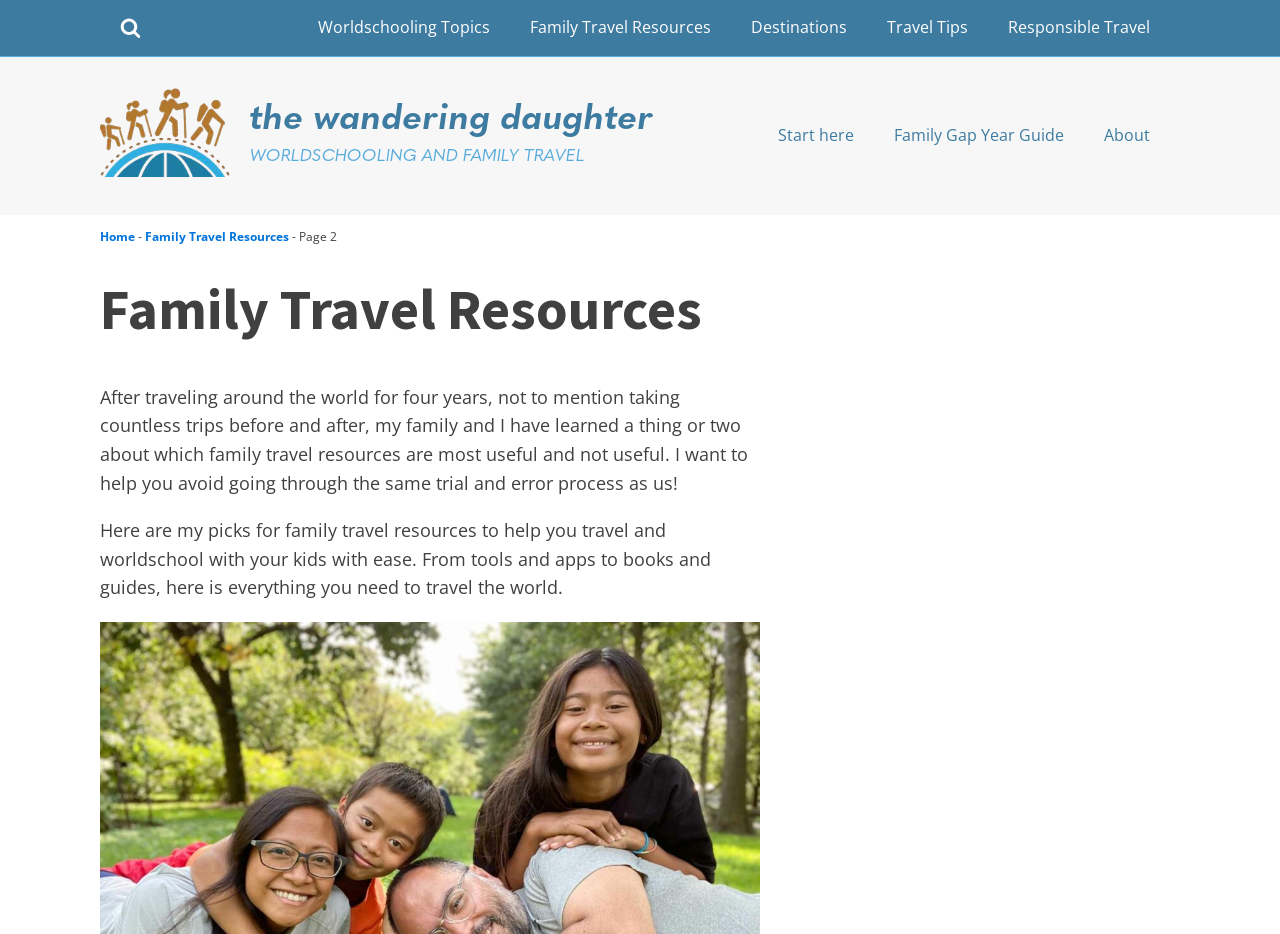Can you determine the main header of this webpage?

Family Travel Resources